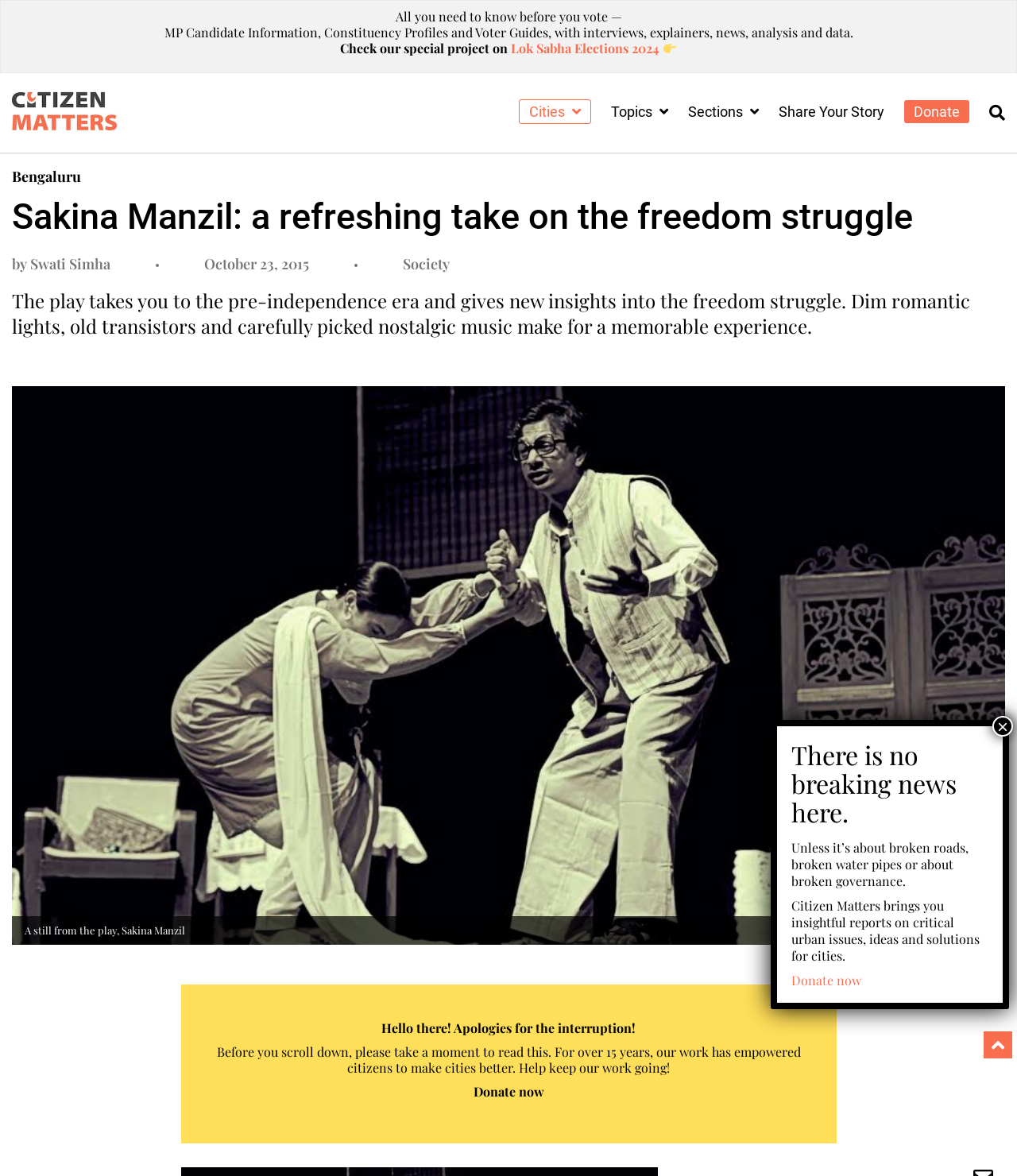Identify the bounding box coordinates of the area that should be clicked in order to complete the given instruction: "Read more about 'Sakina Manzil: a refreshing take on the freedom struggle'". The bounding box coordinates should be four float numbers between 0 and 1, i.e., [left, top, right, bottom].

[0.012, 0.167, 0.988, 0.203]